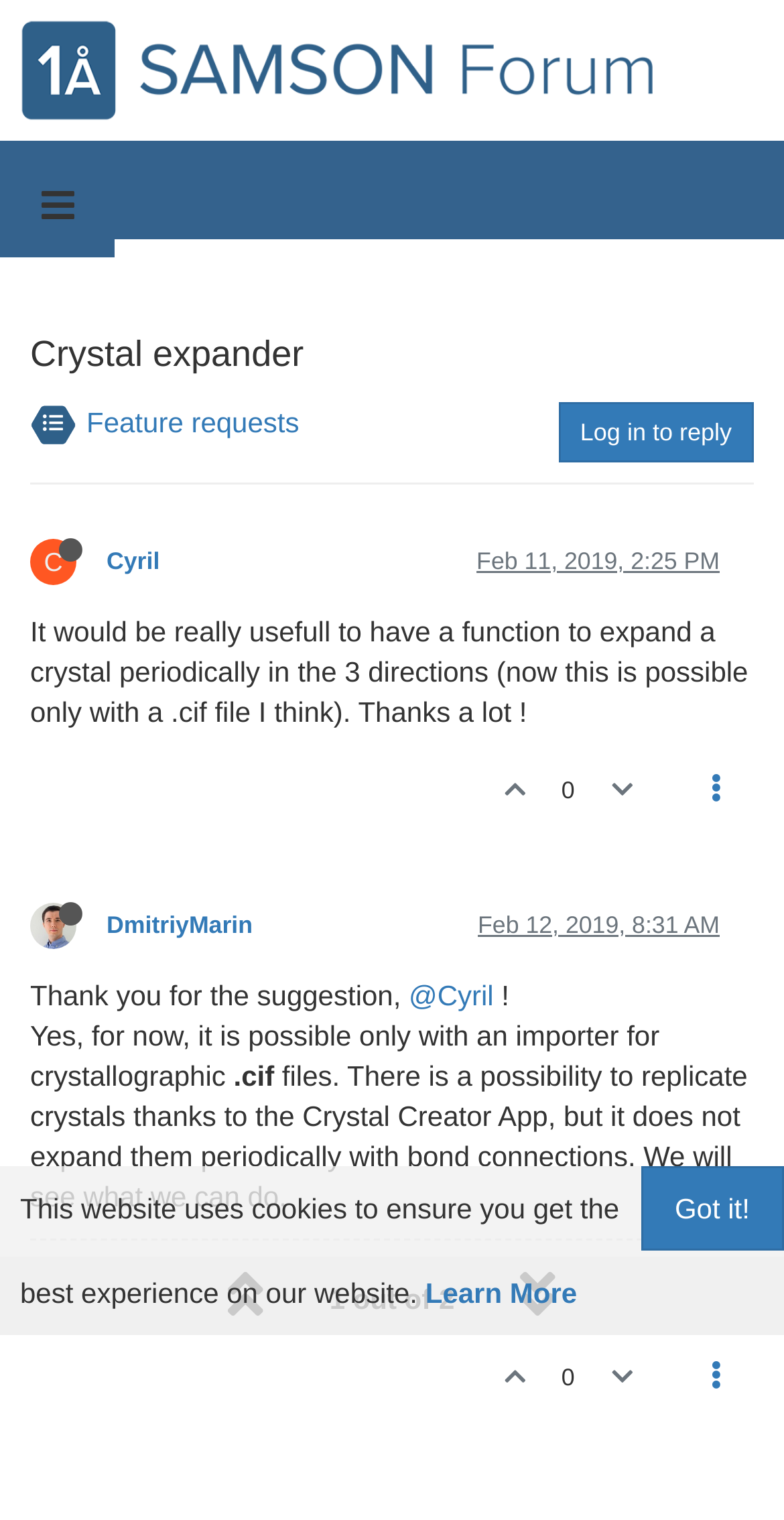Please determine the bounding box coordinates of the element's region to click in order to carry out the following instruction: "Log in to reply". The coordinates should be four float numbers between 0 and 1, i.e., [left, top, right, bottom].

[0.712, 0.265, 0.962, 0.304]